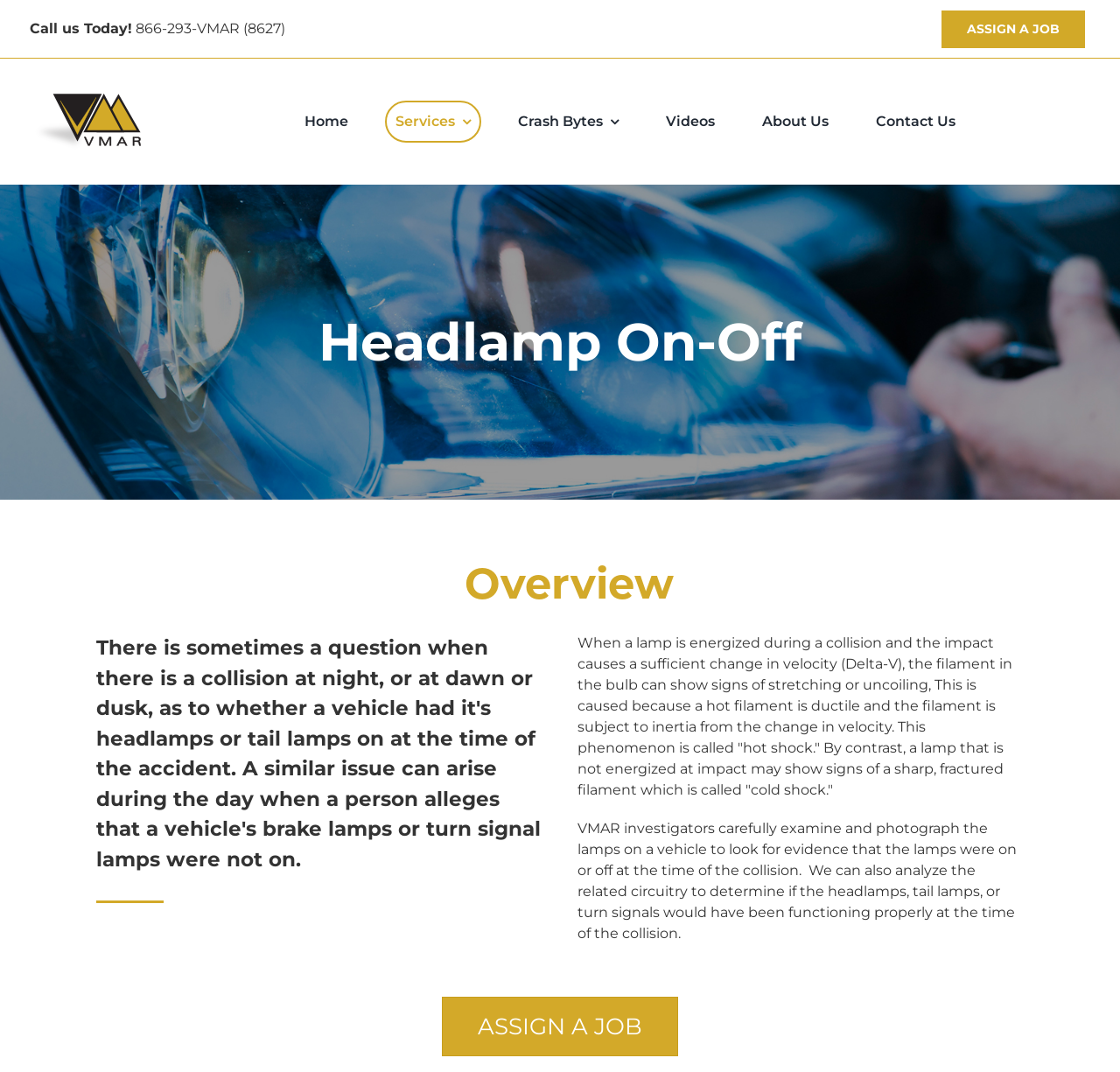Locate the bounding box coordinates of the element I should click to achieve the following instruction: "Call the phone number".

[0.121, 0.019, 0.255, 0.034]